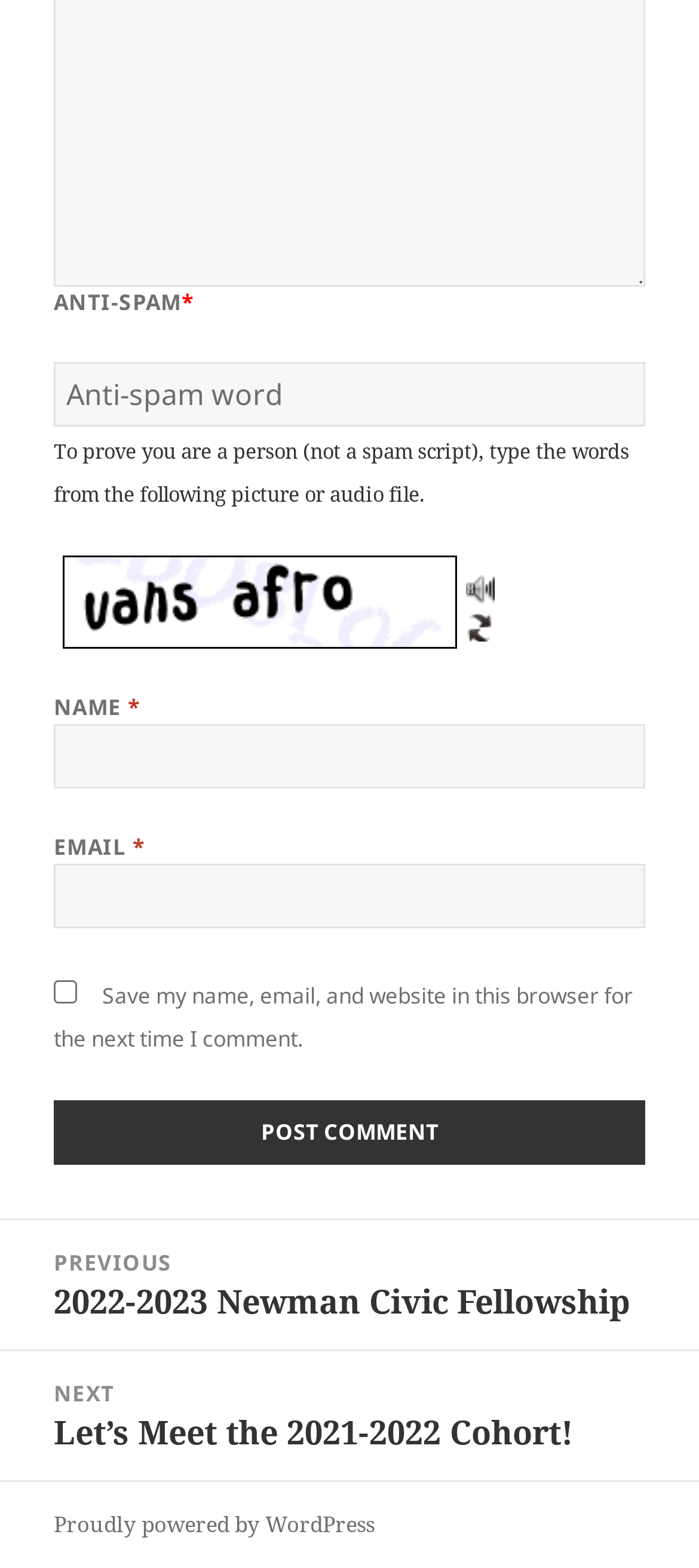Calculate the bounding box coordinates of the UI element given the description: "parent_node: EMAIL * aria-describedby="email-notes" name="email"".

[0.077, 0.551, 0.923, 0.592]